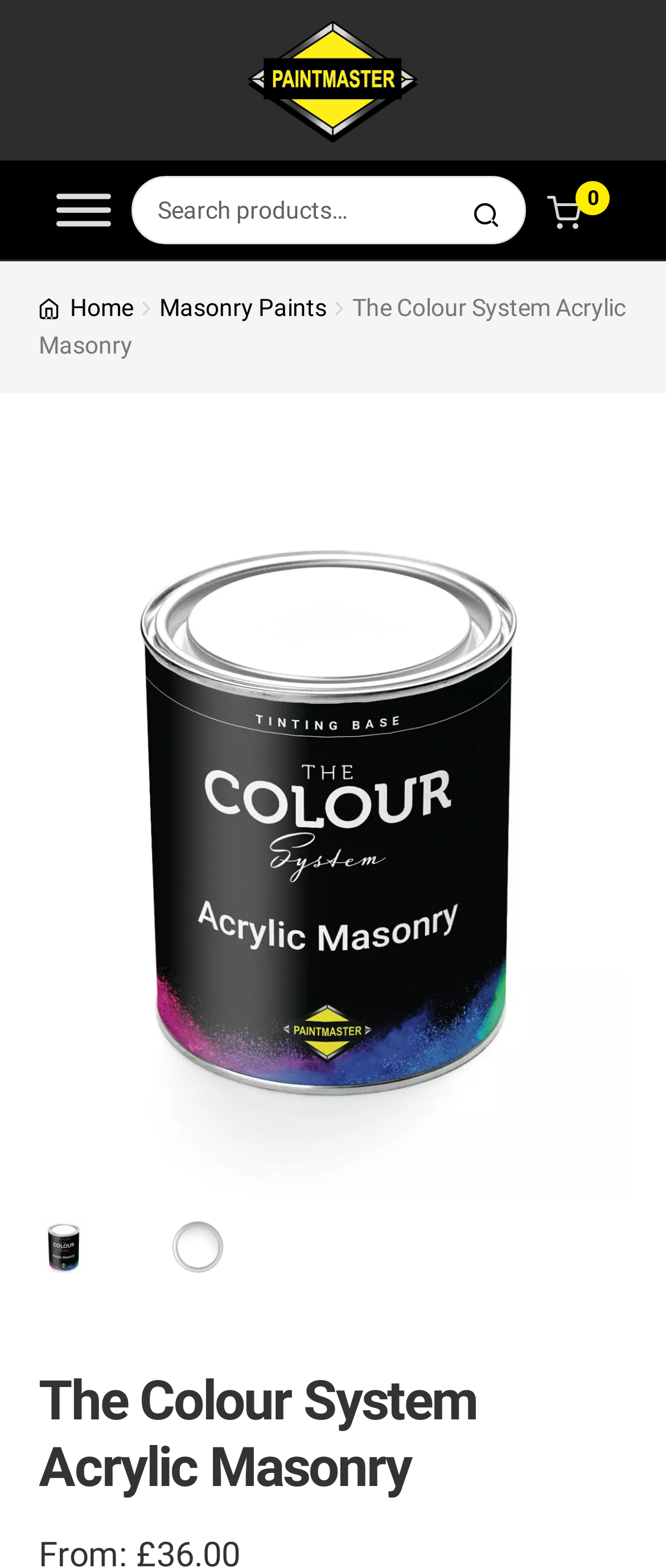Provide your answer in one word or a succinct phrase for the question: 
What is the logo of the website?

Paintmaster Logo